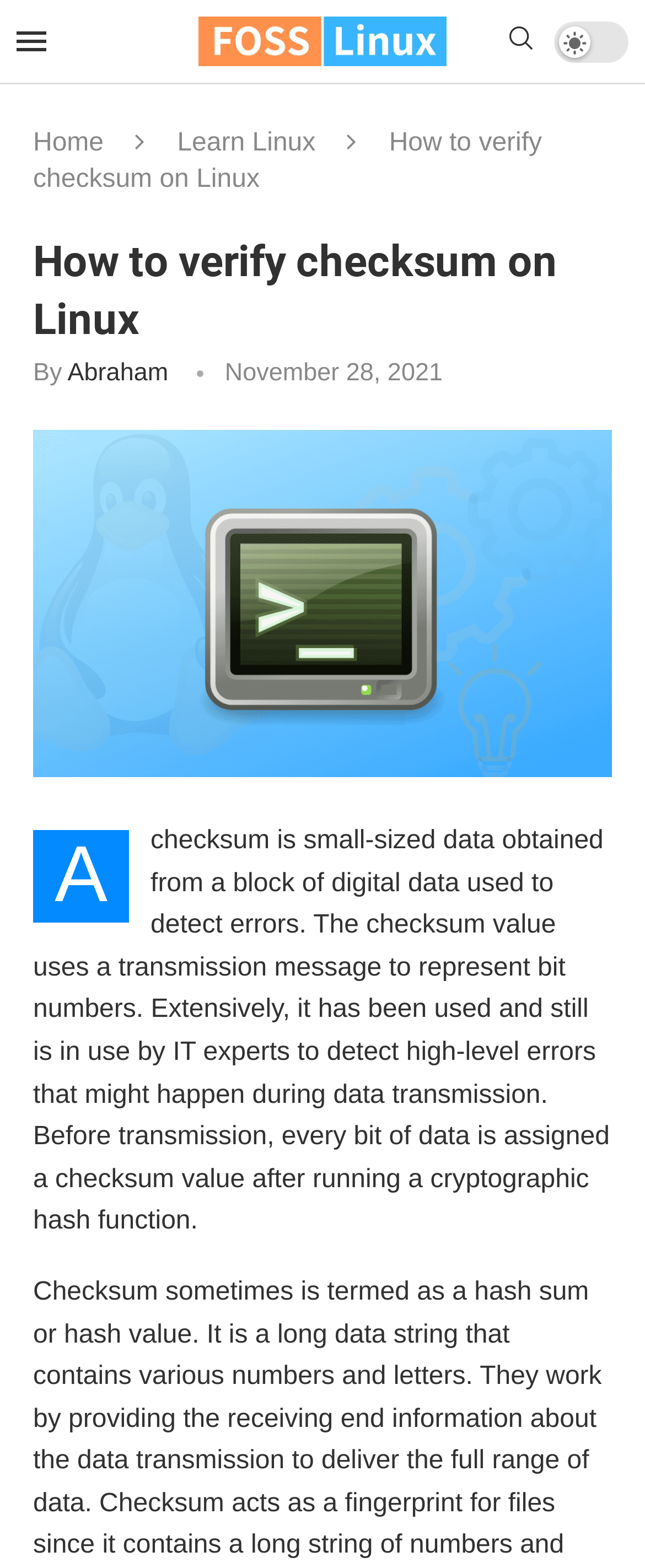What is the website's name?
Please ensure your answer is as detailed and informative as possible.

The website's name can be determined by looking at the top-left corner of the webpage, where the logo and text 'FOSS Linux' are located.